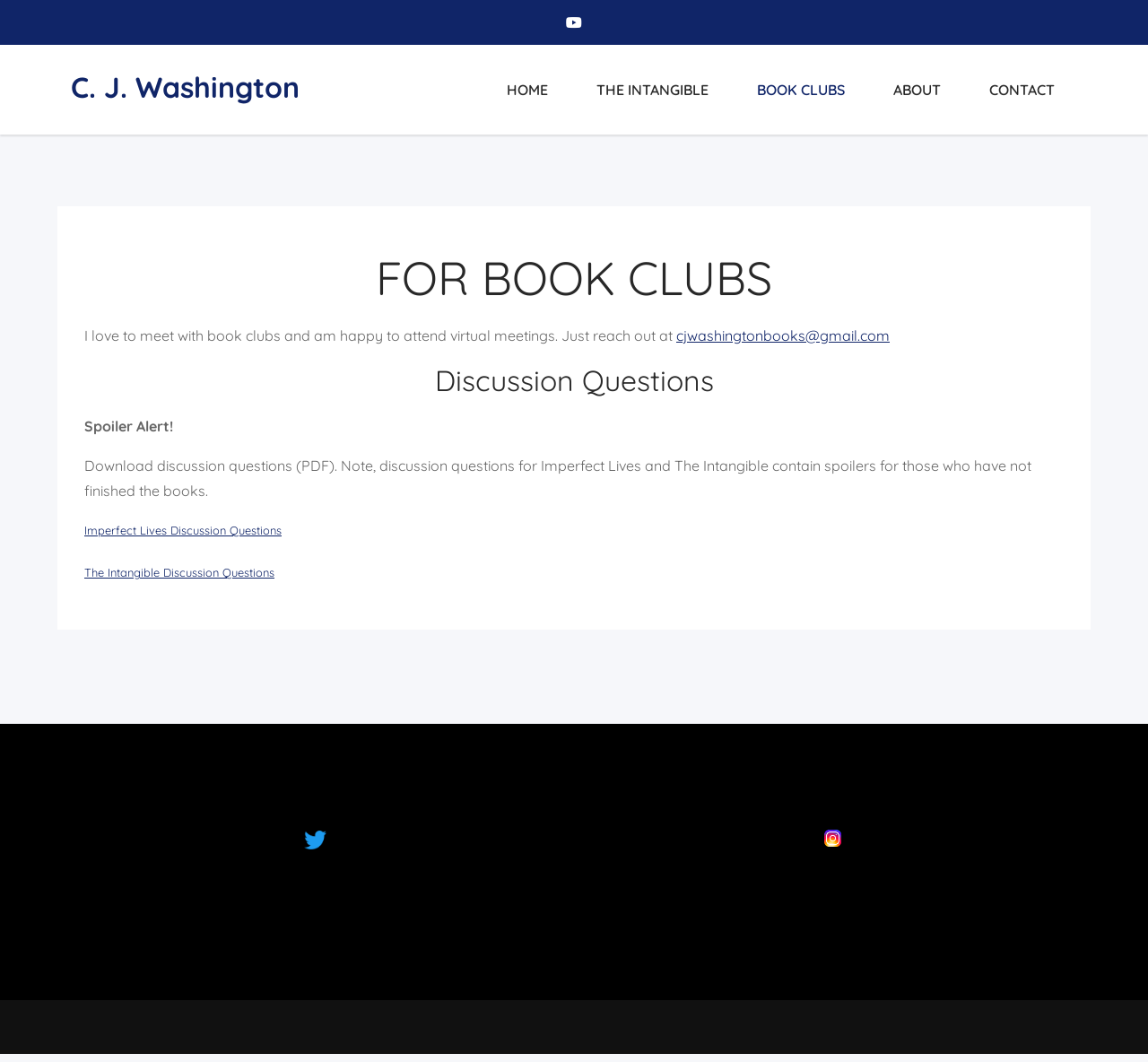Find the bounding box coordinates corresponding to the UI element with the description: "Contact". The coordinates should be formatted as [left, top, right, bottom], with values as floats between 0 and 1.

[0.842, 0.042, 0.938, 0.127]